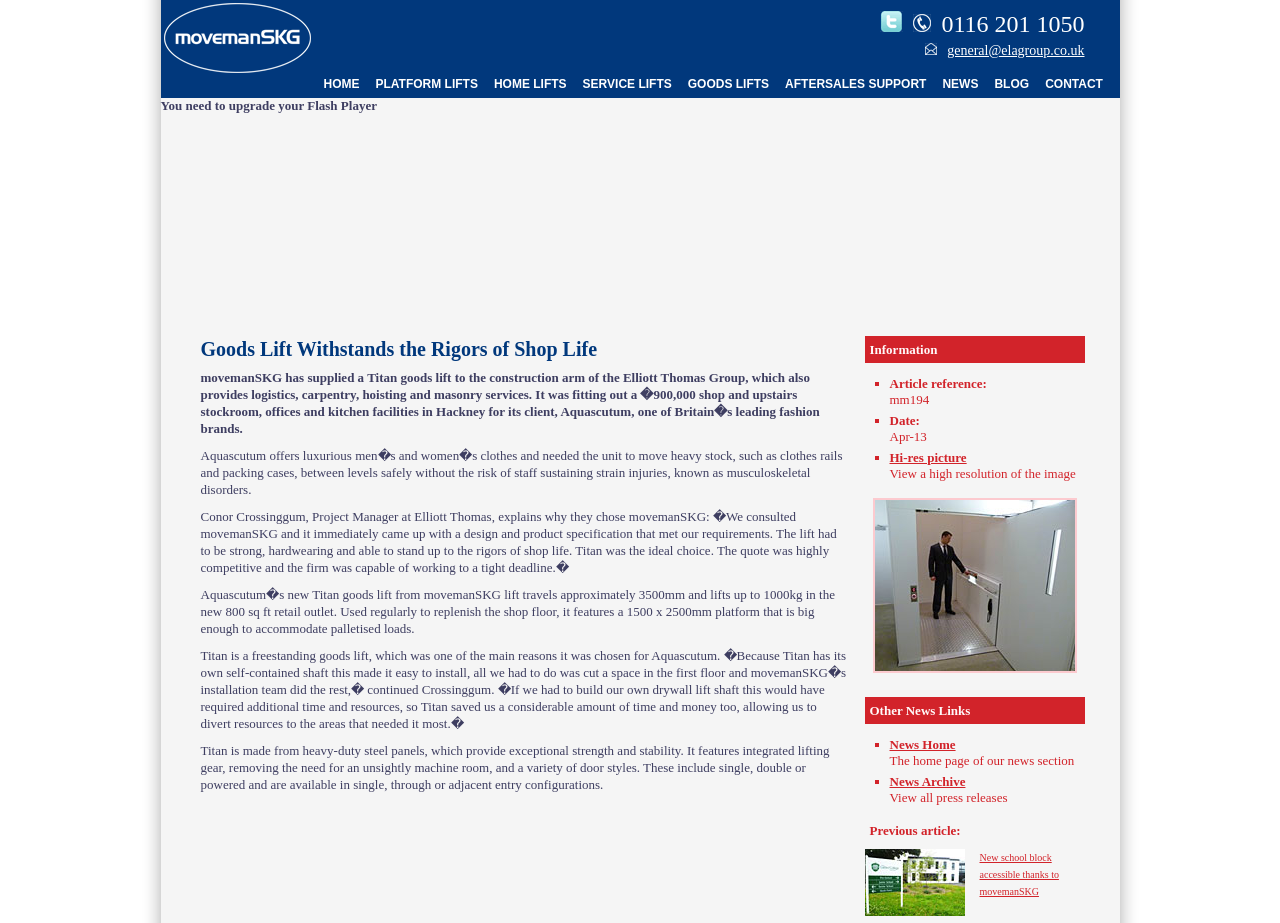What is the weight capacity of the goods lift?
Based on the content of the image, thoroughly explain and answer the question.

The weight capacity of the goods lift is 1000kg, which is mentioned in the text as the maximum weight that the lift can handle.